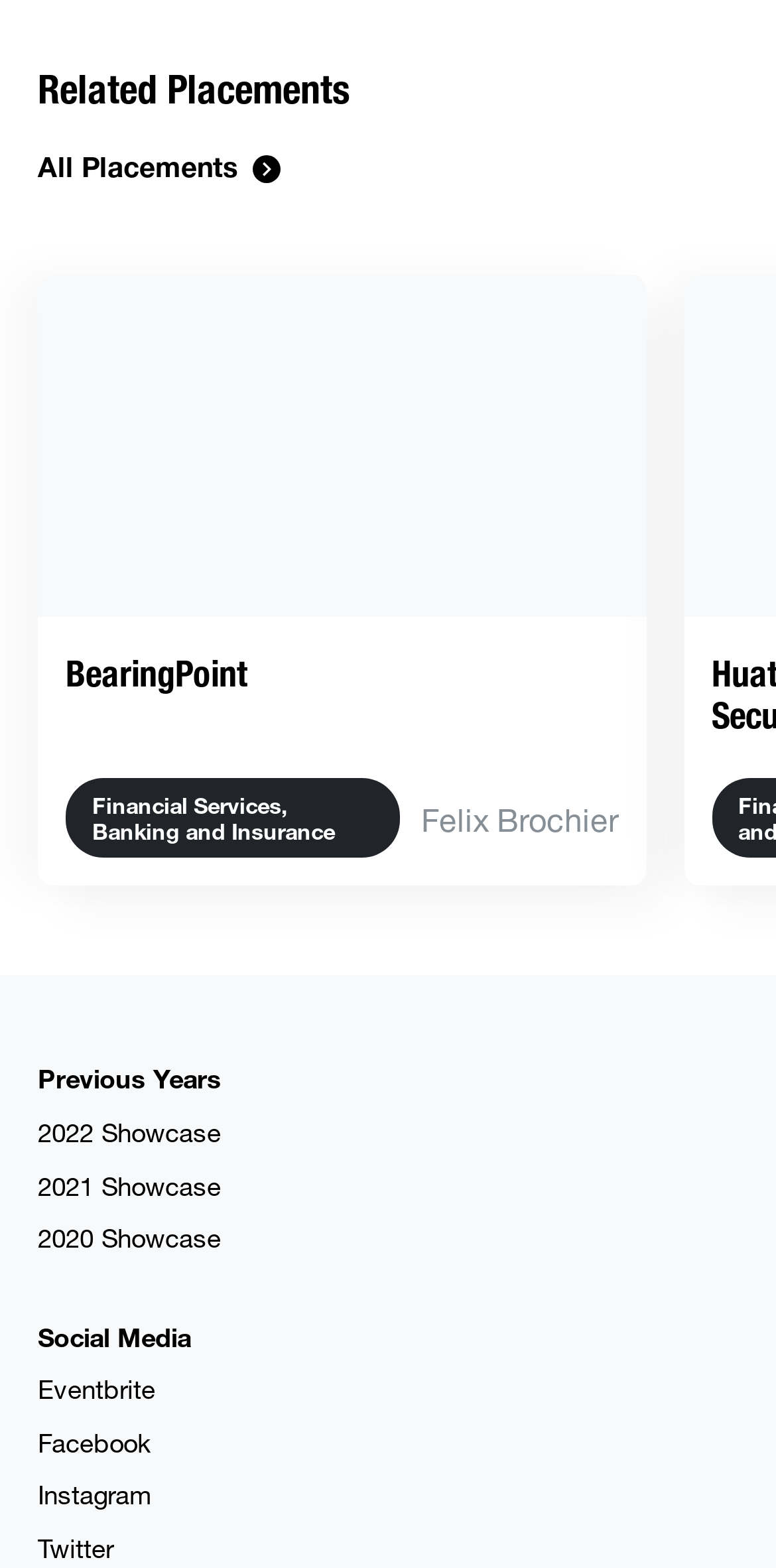Please specify the bounding box coordinates of the clickable section necessary to execute the following command: "Go to IRS Direct File".

None